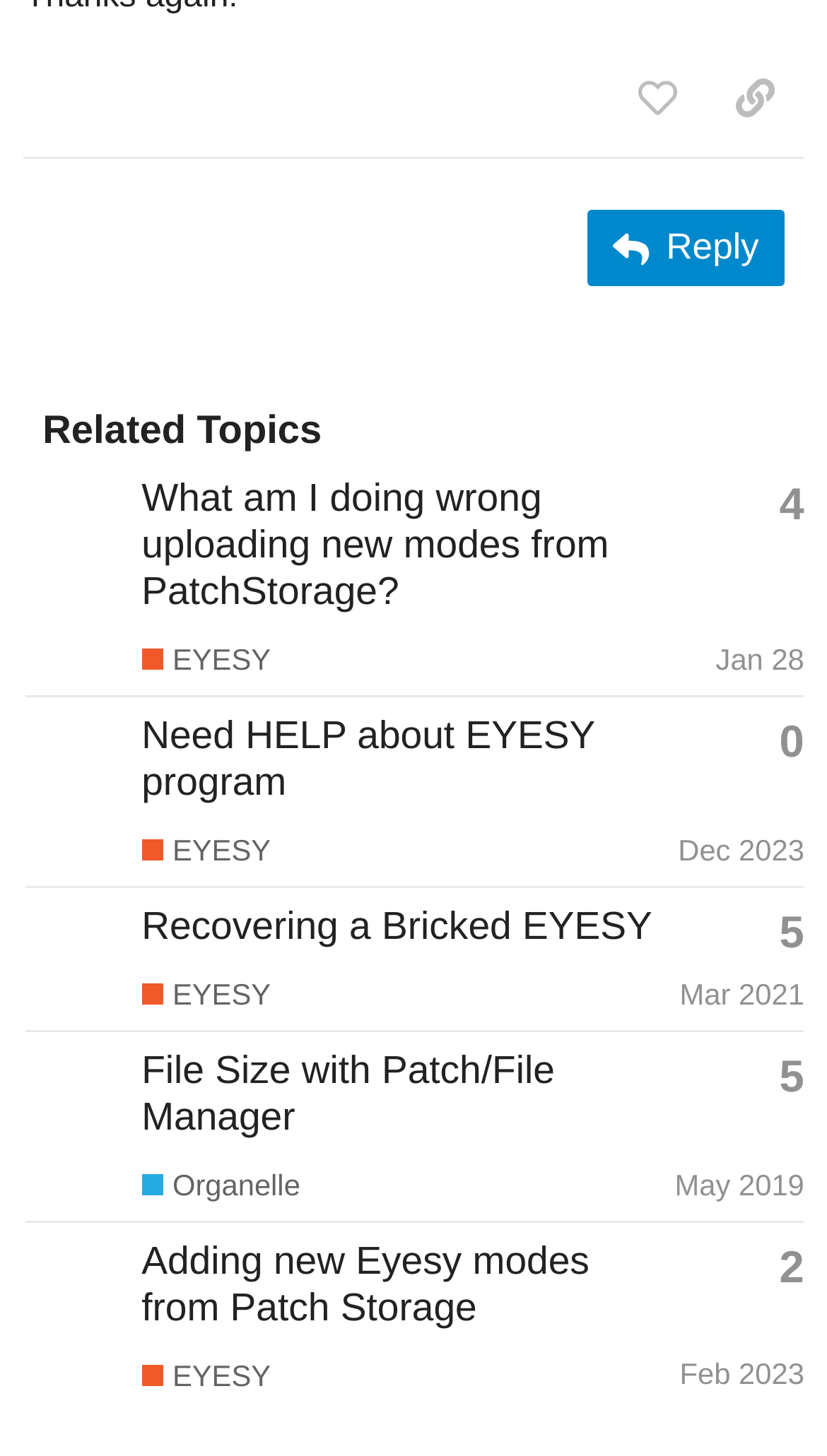Use the information in the screenshot to answer the question comprehensively: What is the name of the video synthesizer discussed in the topic 'Adding new Eyesy modes from Patch Storage'?

I found the answer by examining the last gridcell in the table, which contains the link 'EYESY'.